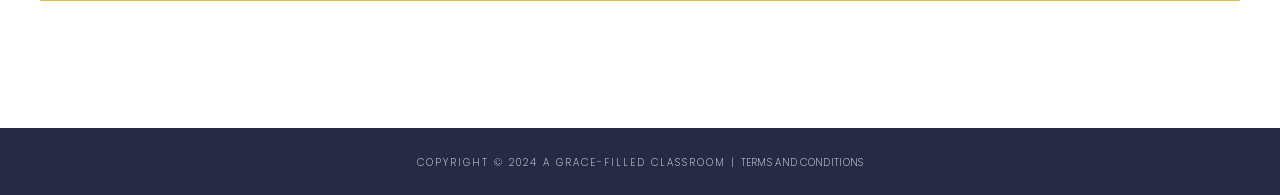Identify the coordinates of the bounding box for the element described below: "Terms and Conditions". Return the coordinates as four float numbers between 0 and 1: [left, top, right, bottom].

[0.579, 0.793, 0.675, 0.87]